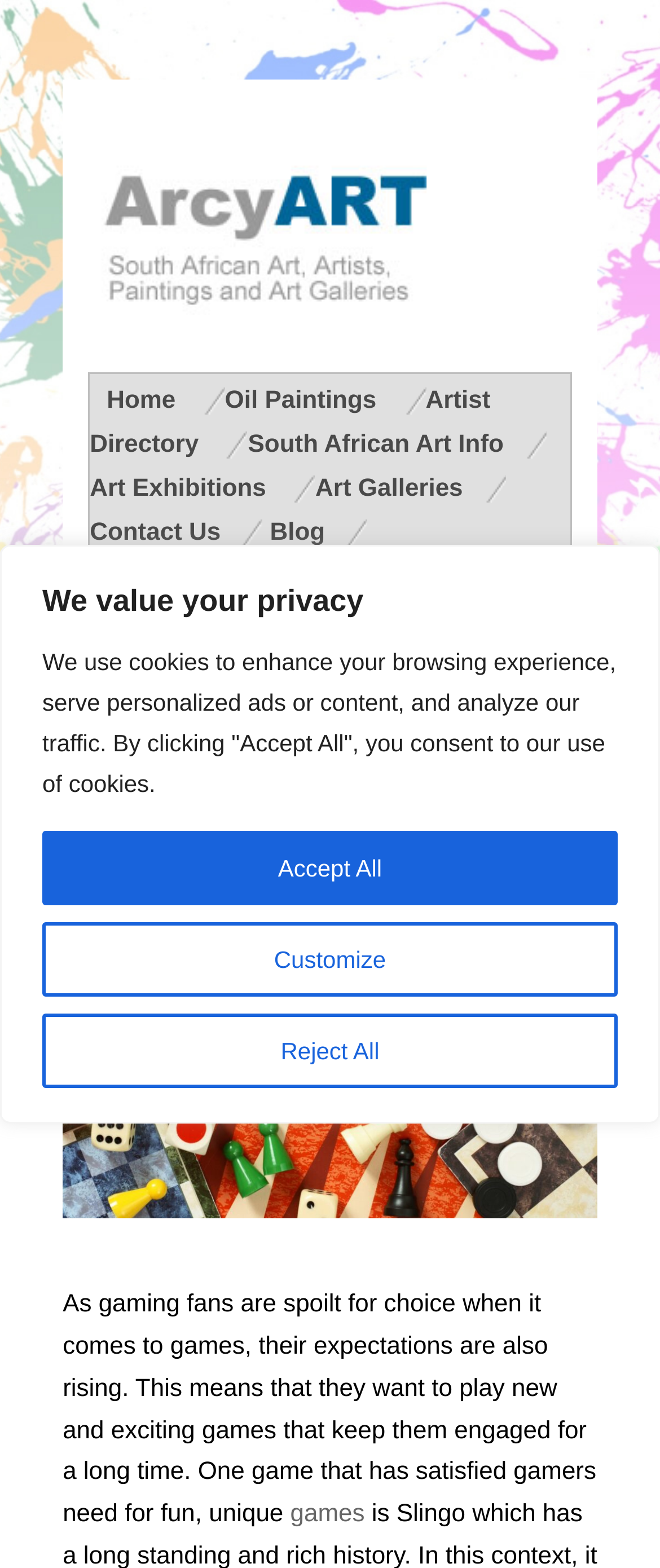Look at the image and give a detailed response to the following question: What is the date of the article about Slingo?

The article about Slingo has a date stamp that reads 'Jan 10, 2024', which indicates that the article was published on this date.